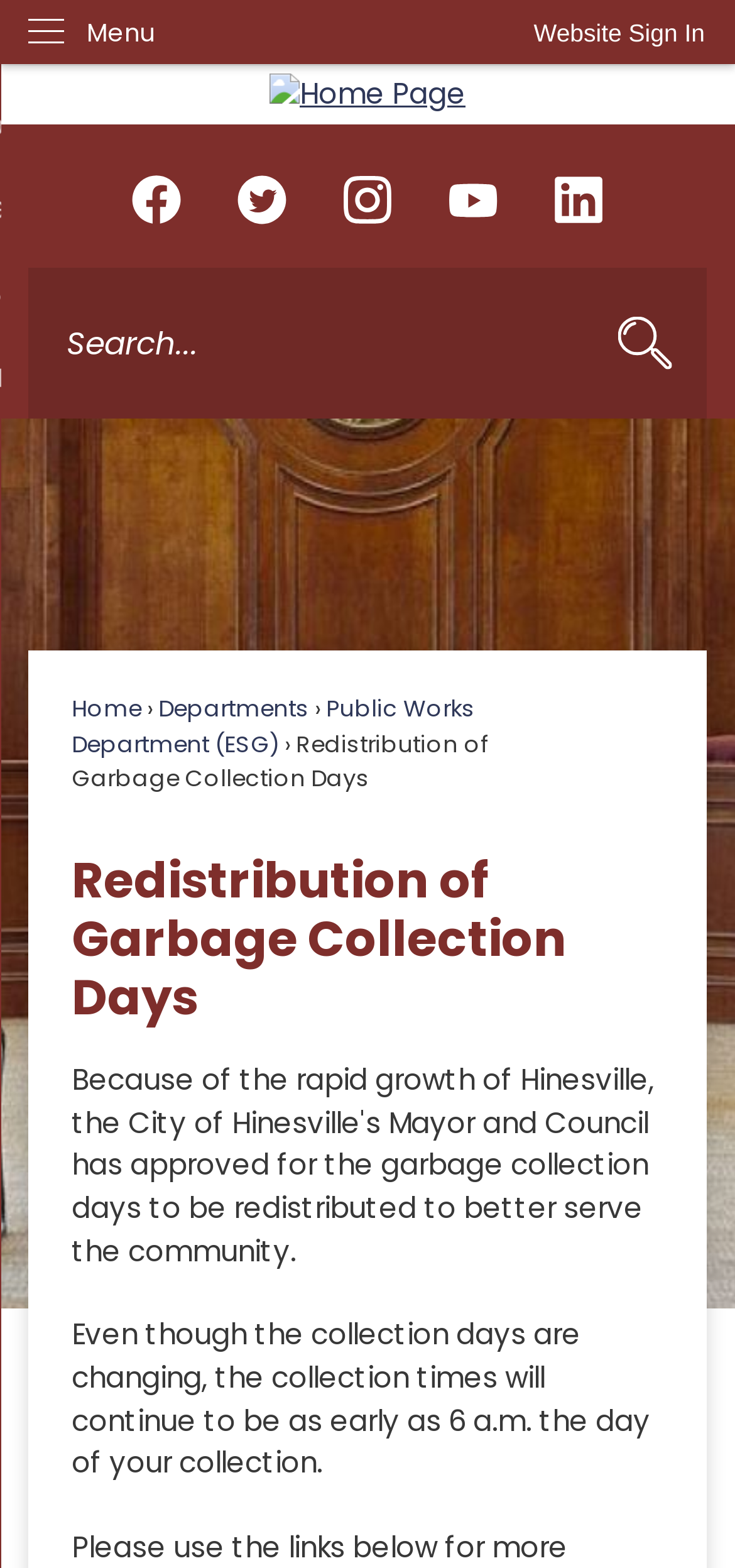What department is responsible for garbage collection?
Answer the question based on the image using a single word or a brief phrase.

Public Works Department (ESG)